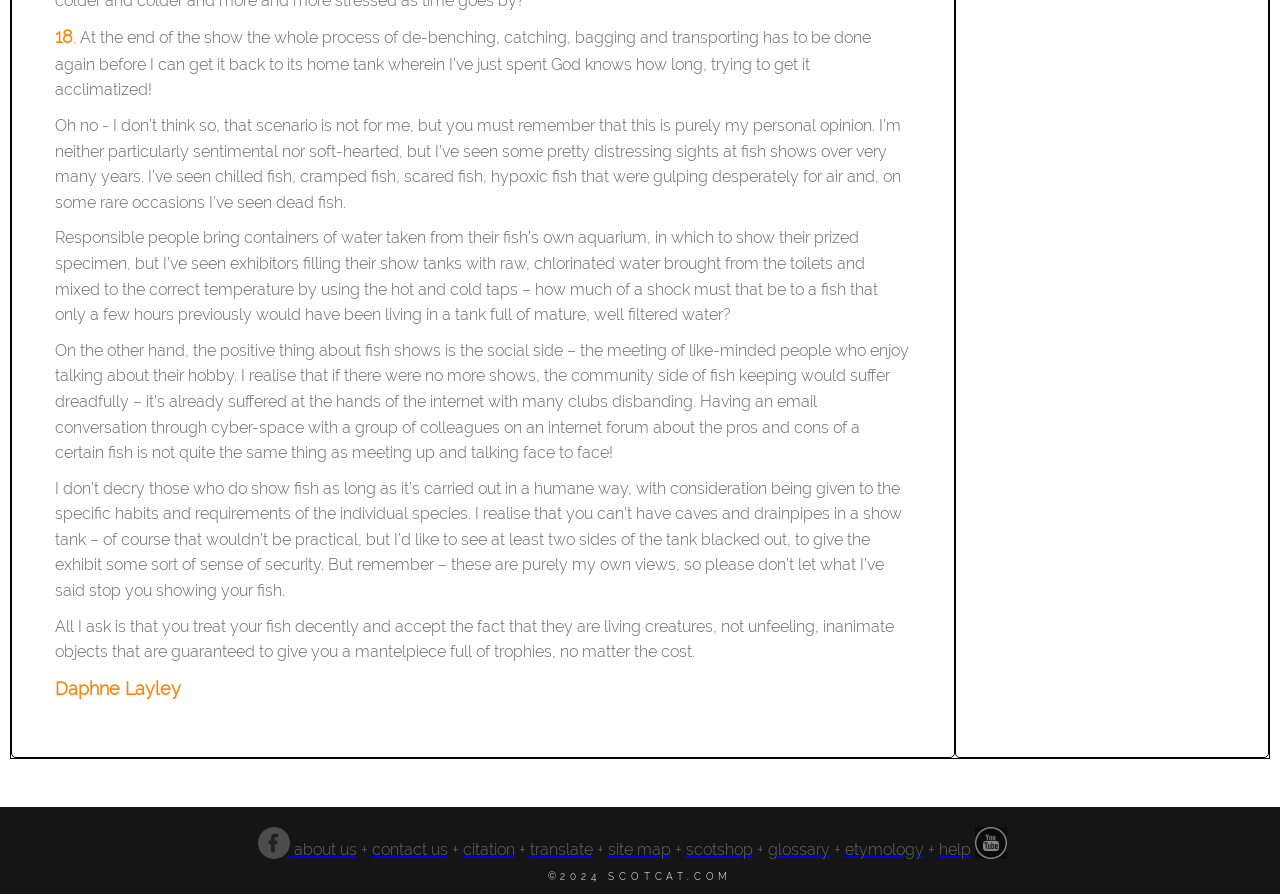What is the copyright year of SCOTCAT.COM?
Based on the image, answer the question in a detailed manner.

I found a StaticText element with the text '©2024 SCOTCAT.COM', which indicates that the copyright year of SCOTCAT.COM is 2024.